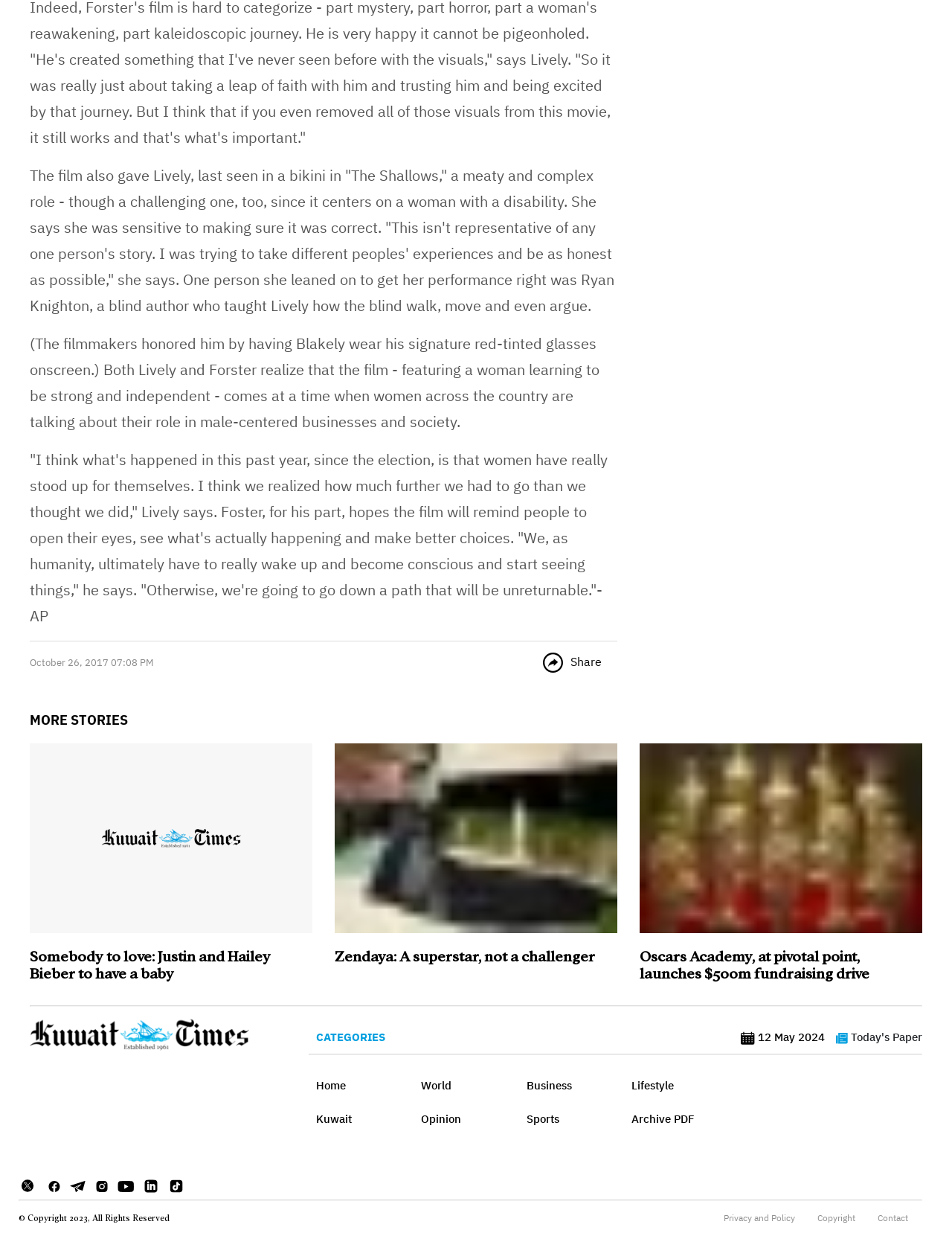Determine the bounding box coordinates of the UI element described by: "Today's Paper".

[0.894, 0.833, 0.969, 0.844]